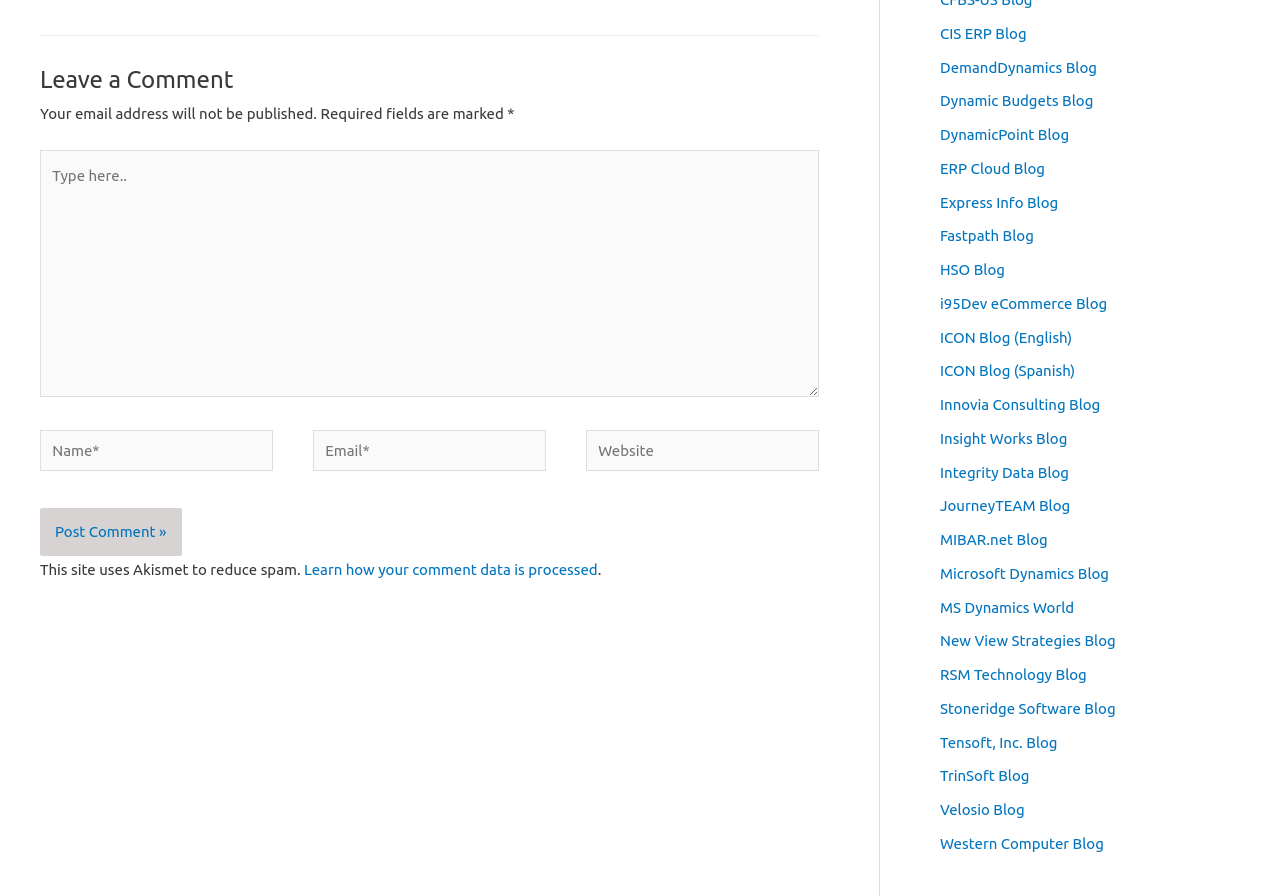Answer in one word or a short phrase: 
What is the purpose of the webpage?

Leave a comment